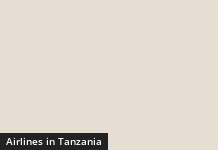Where is the text 'Airlines in Tanzania' located?
Please answer the question as detailed as possible.

According to the caption, the text 'Airlines in Tanzania' is displayed on a prominent black banner at the bottom of the image, drawing attention to the topic of airlines operating in Tanzania.